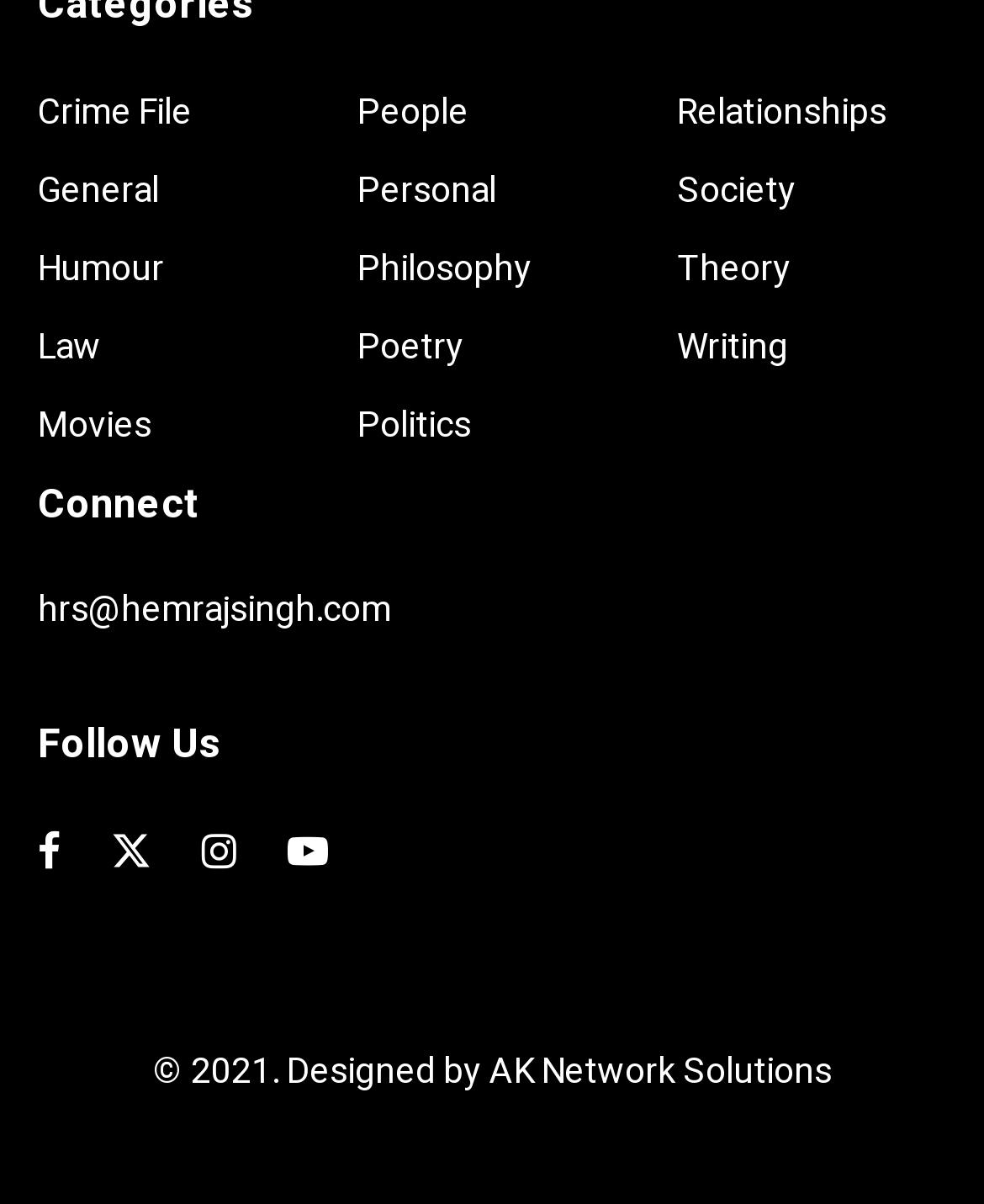Pinpoint the bounding box coordinates of the clickable element to carry out the following instruction: "Follow on Twitter."

[0.113, 0.683, 0.154, 0.735]